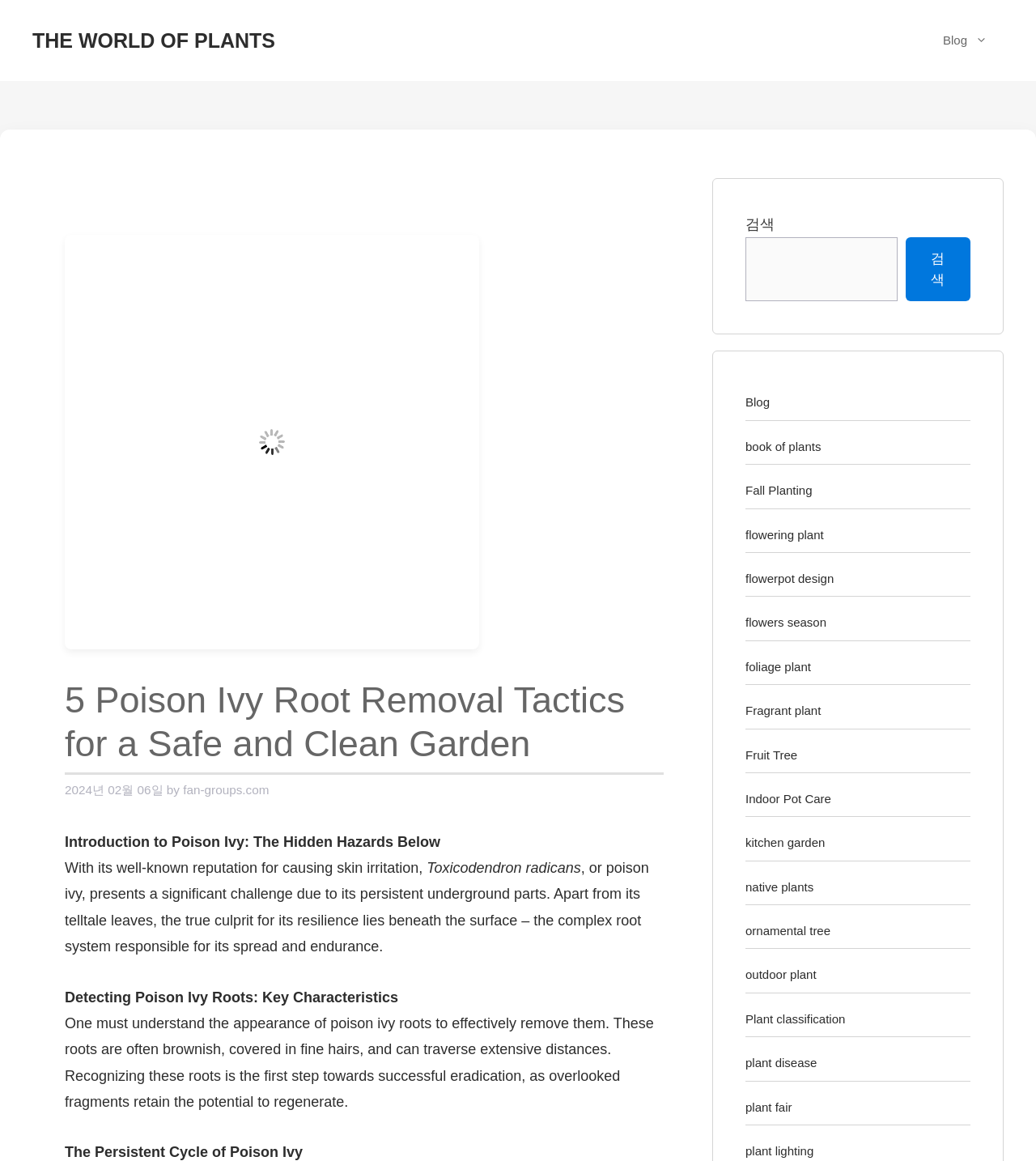Please provide the bounding box coordinates for the element that needs to be clicked to perform the instruction: "Click the 'THE WORLD OF PLANTS' link". The coordinates must consist of four float numbers between 0 and 1, formatted as [left, top, right, bottom].

[0.031, 0.025, 0.266, 0.045]